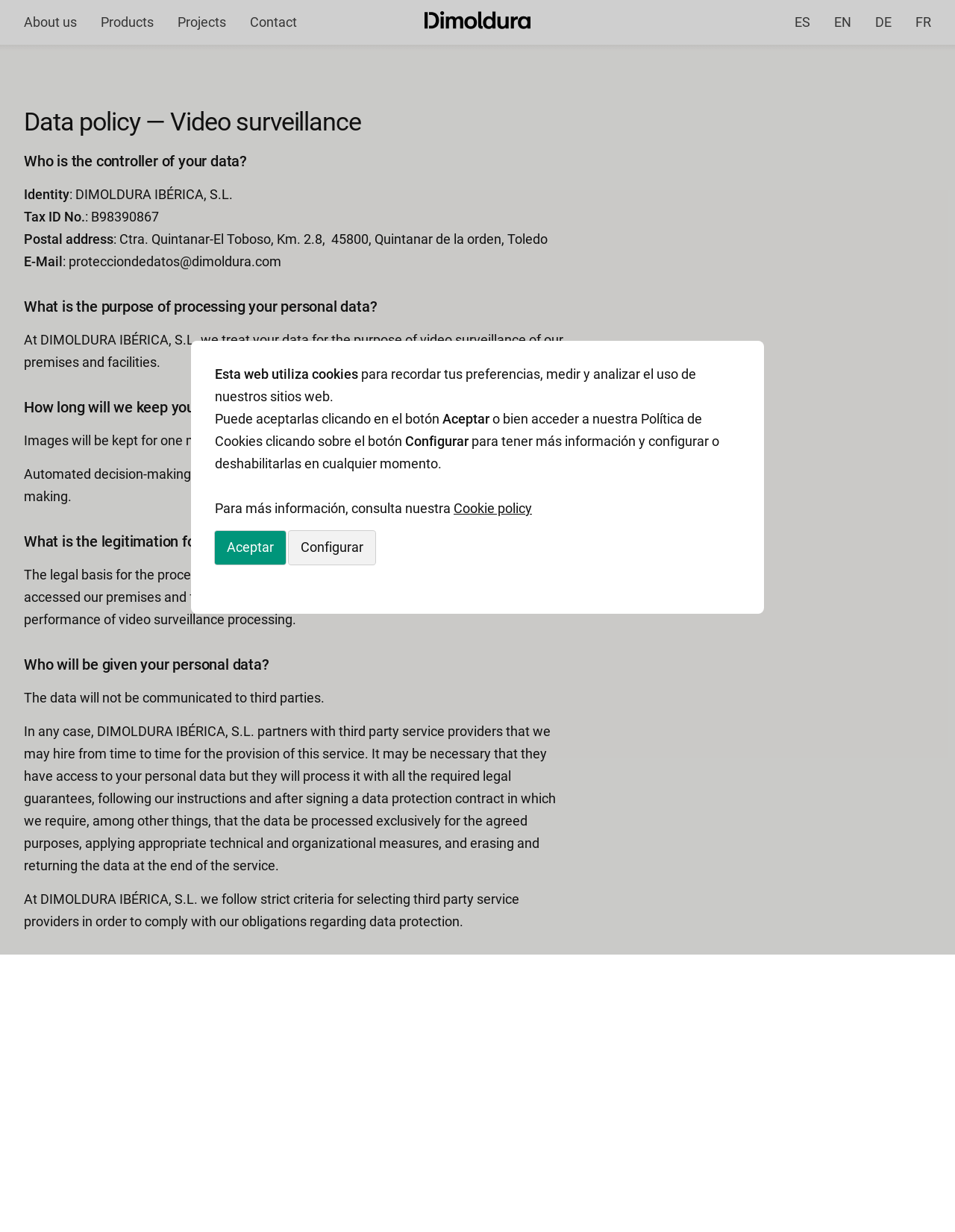What is the name of the company that controls personal data?
Refer to the screenshot and respond with a concise word or phrase.

DIMOLDURA IBÉRICA, S.L.